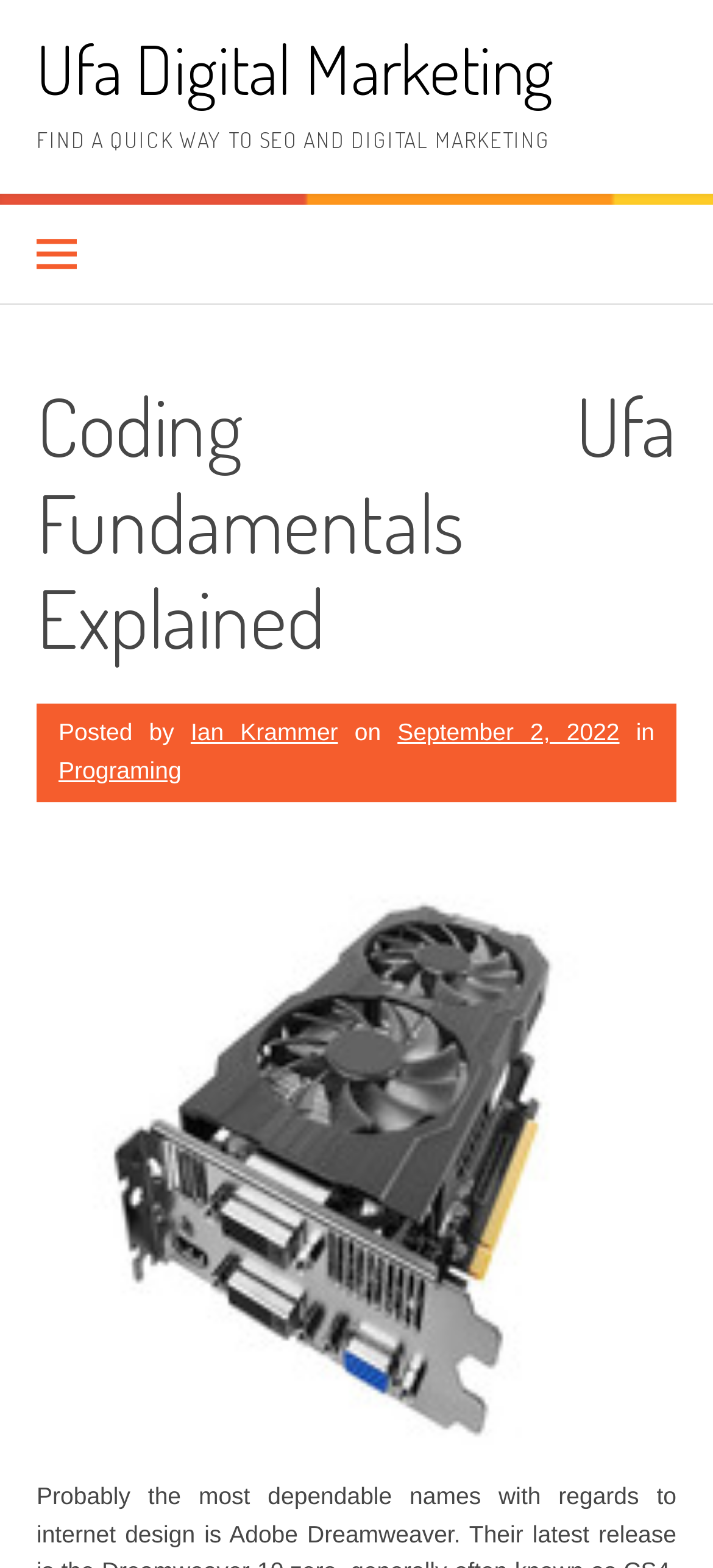What is the category of the article?
Based on the screenshot, provide your answer in one word or phrase.

Programing